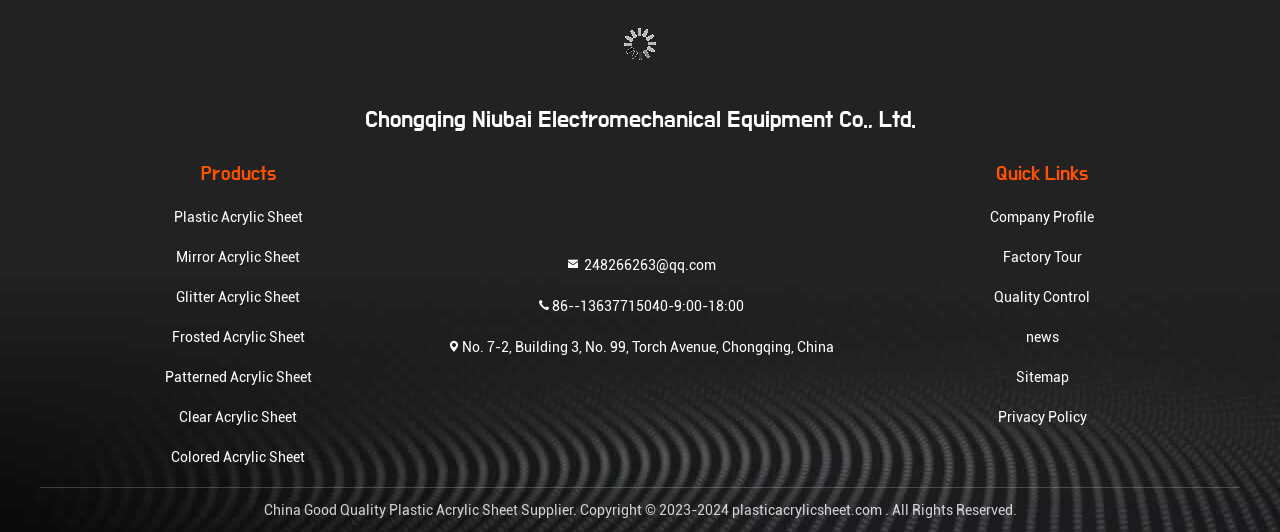How many product categories are listed? Observe the screenshot and provide a one-word or short phrase answer.

9